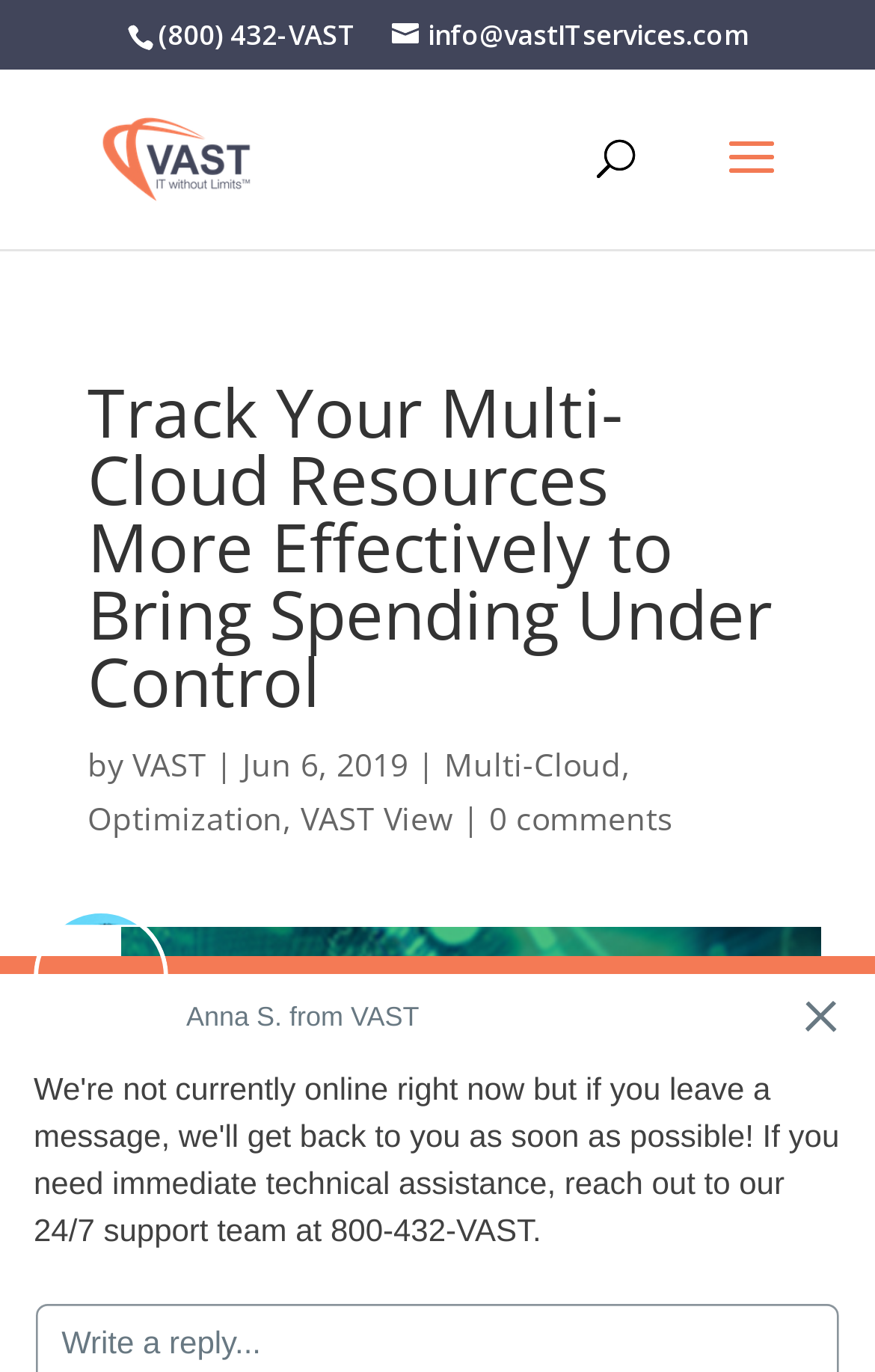Determine which piece of text is the heading of the webpage and provide it.

Track Your Multi-Cloud Resources More Effectively to Bring Spending Under Control